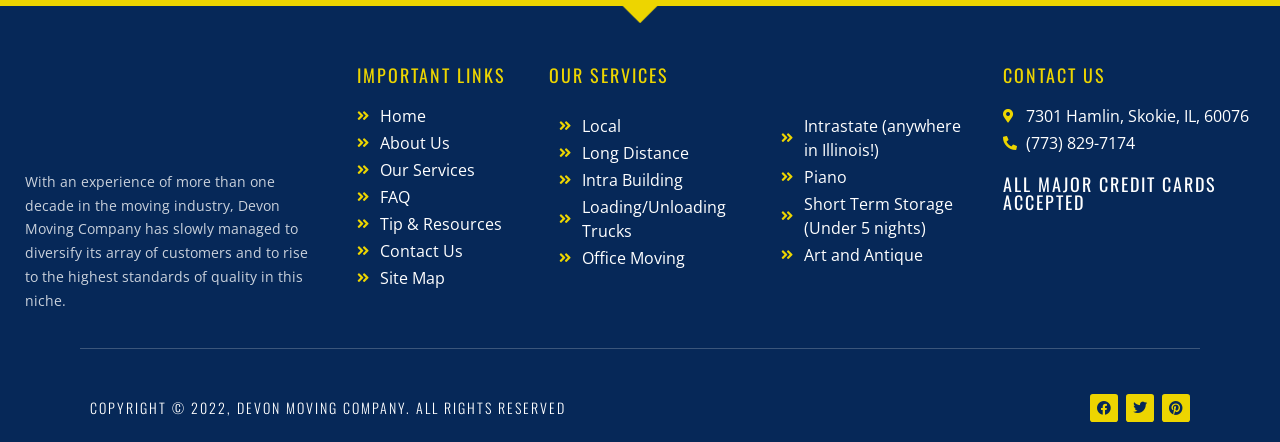Please locate the bounding box coordinates of the element that should be clicked to achieve the given instruction: "View the About Us page".

[0.279, 0.295, 0.413, 0.35]